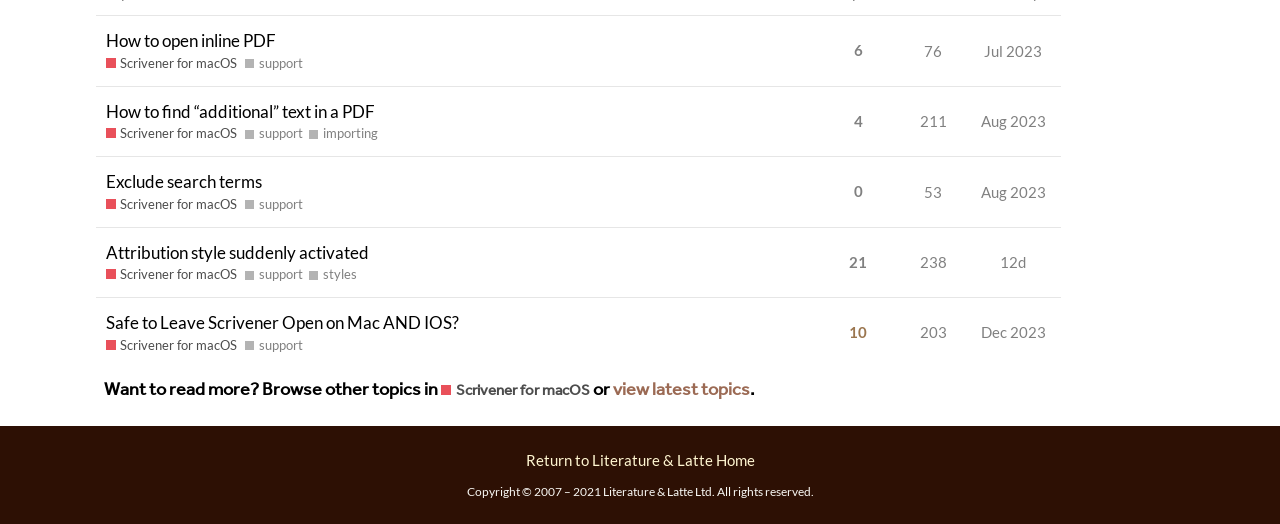Please identify the bounding box coordinates of the element on the webpage that should be clicked to follow this instruction: "Browse other topics in Scrivener for macOS". The bounding box coordinates should be given as four float numbers between 0 and 1, formatted as [left, top, right, bottom].

[0.344, 0.726, 0.461, 0.77]